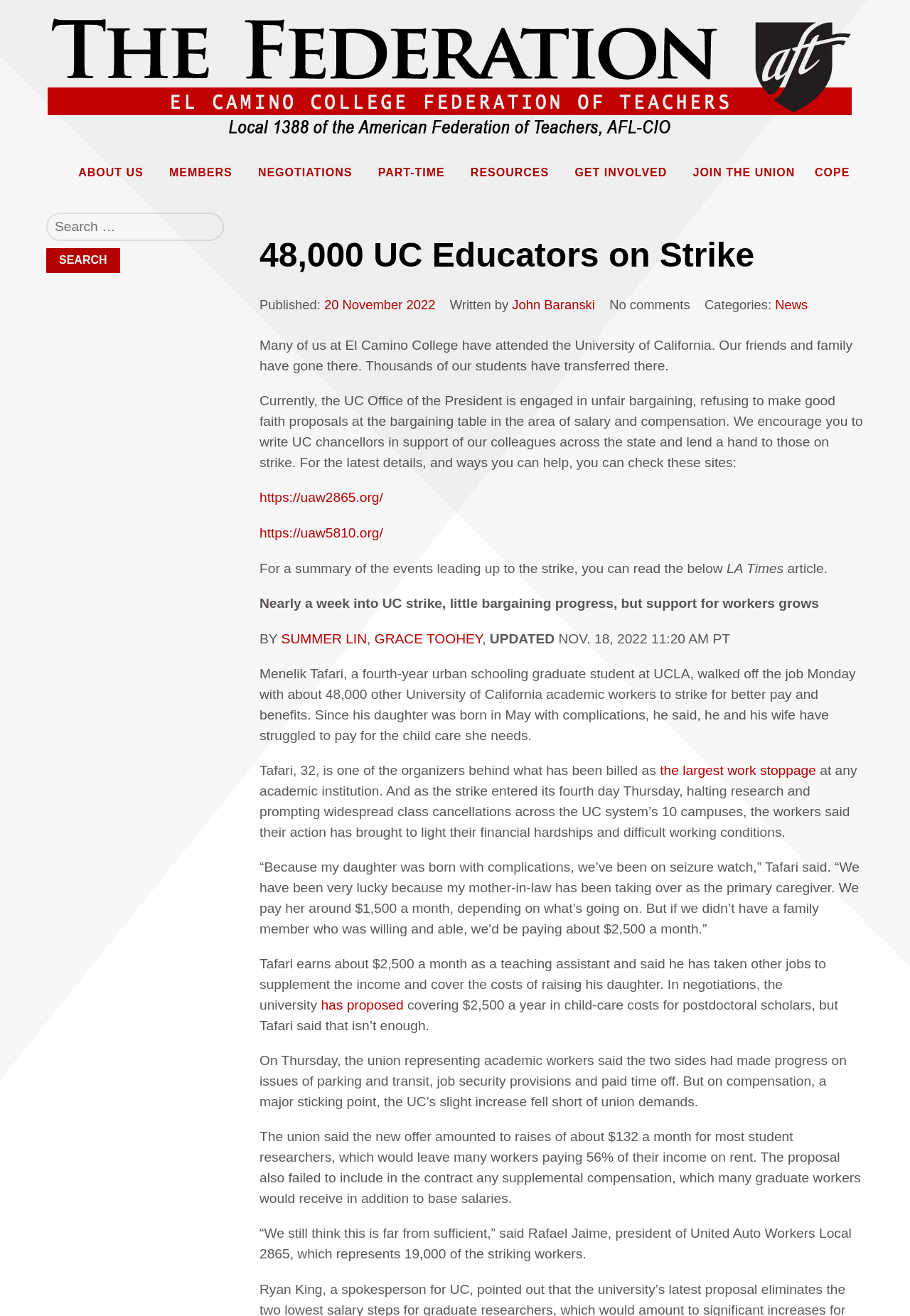Who is the author of the article?
Provide a well-explained and detailed answer to the question.

The author of the article is mentioned as 'John Baranski' in the text 'Written by John Baranski' below the heading.